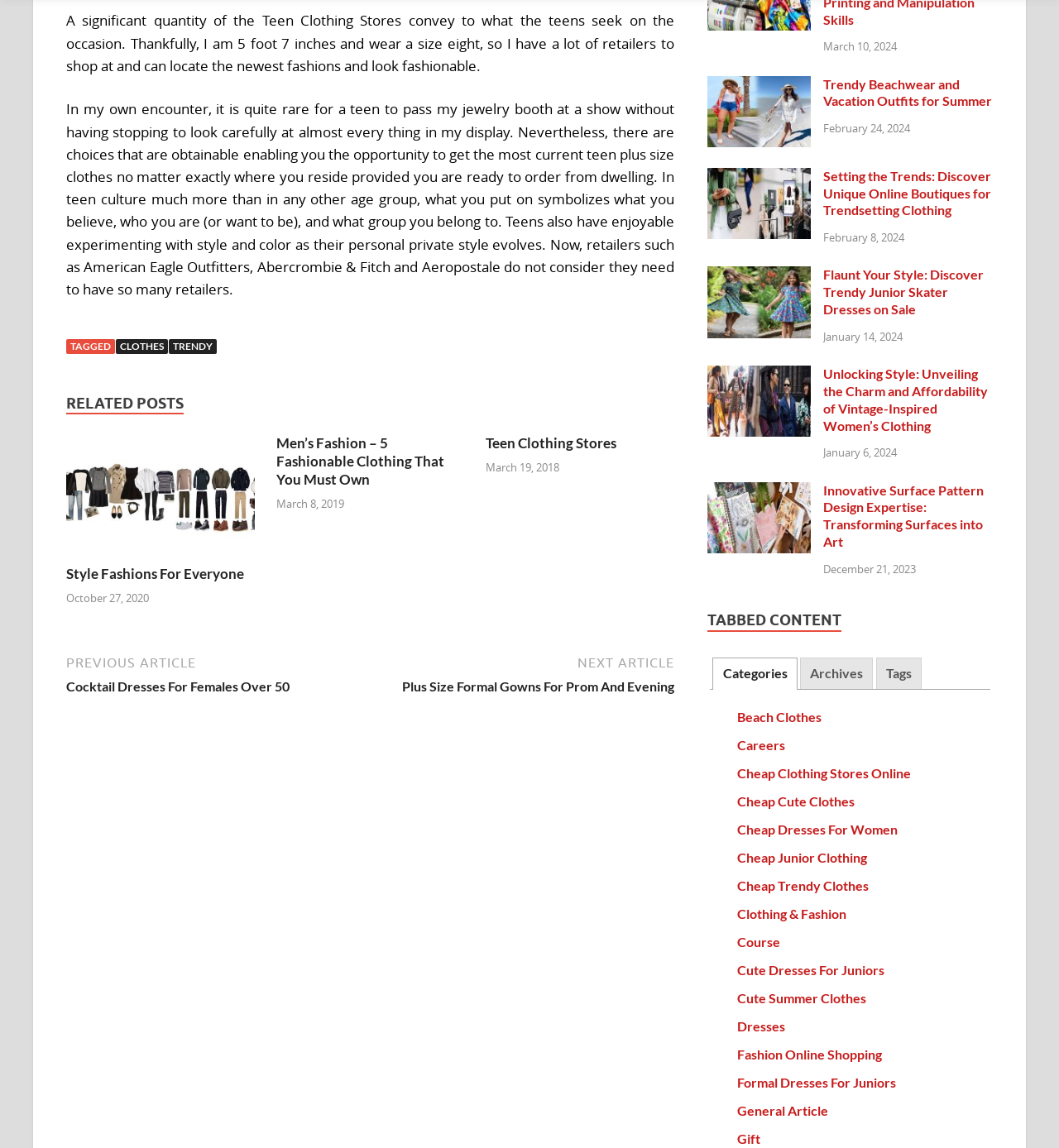Provide the bounding box coordinates of the area you need to click to execute the following instruction: "click on the 'CLOTHES' link".

[0.109, 0.295, 0.159, 0.308]